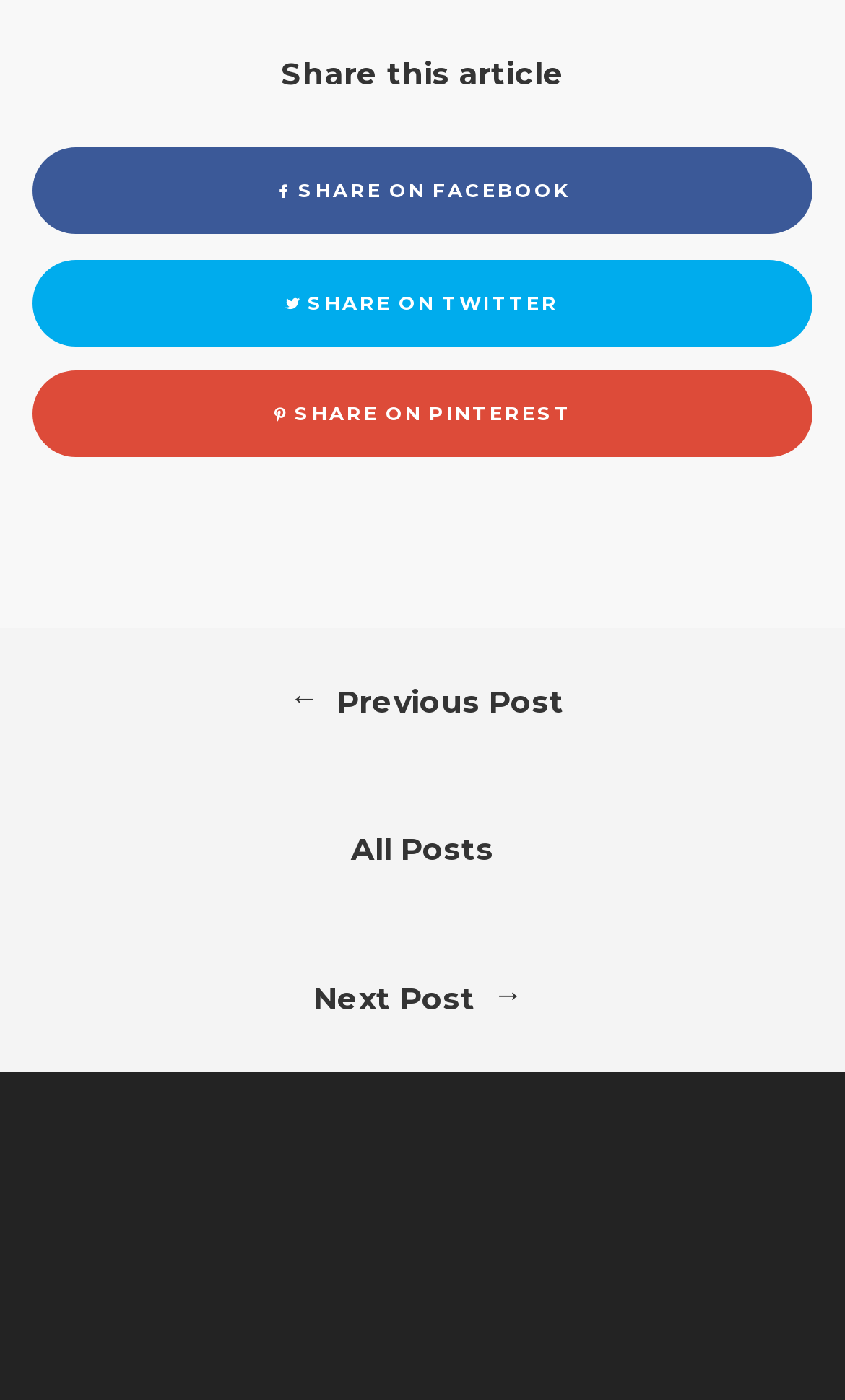How many sharing options are available?
Deliver a detailed and extensive answer to the question.

There are three sharing options available: Facebook, Twitter, and Pinterest, as indicated by the links ' SHARE ON FACEBOOK', ' SHARE ON TWITTER', and ' SHARE ON PINTEREST' listed under the 'Share this article' heading.